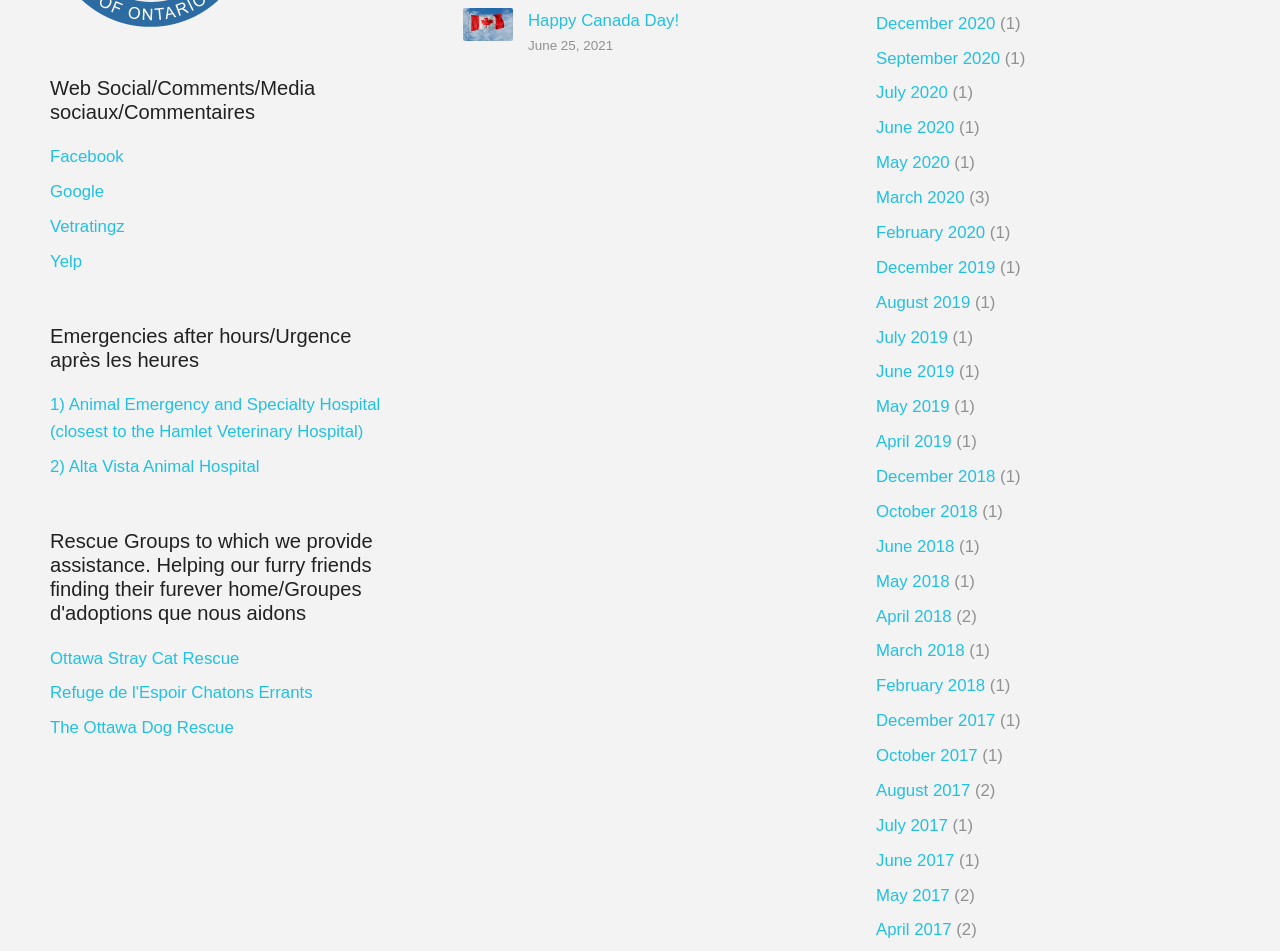Examine the image carefully and respond to the question with a detailed answer: 
How many months are listed in the archive?

I counted the number of month links in the archive section, which range from December 2017 to June 2021, totaling 24 months.